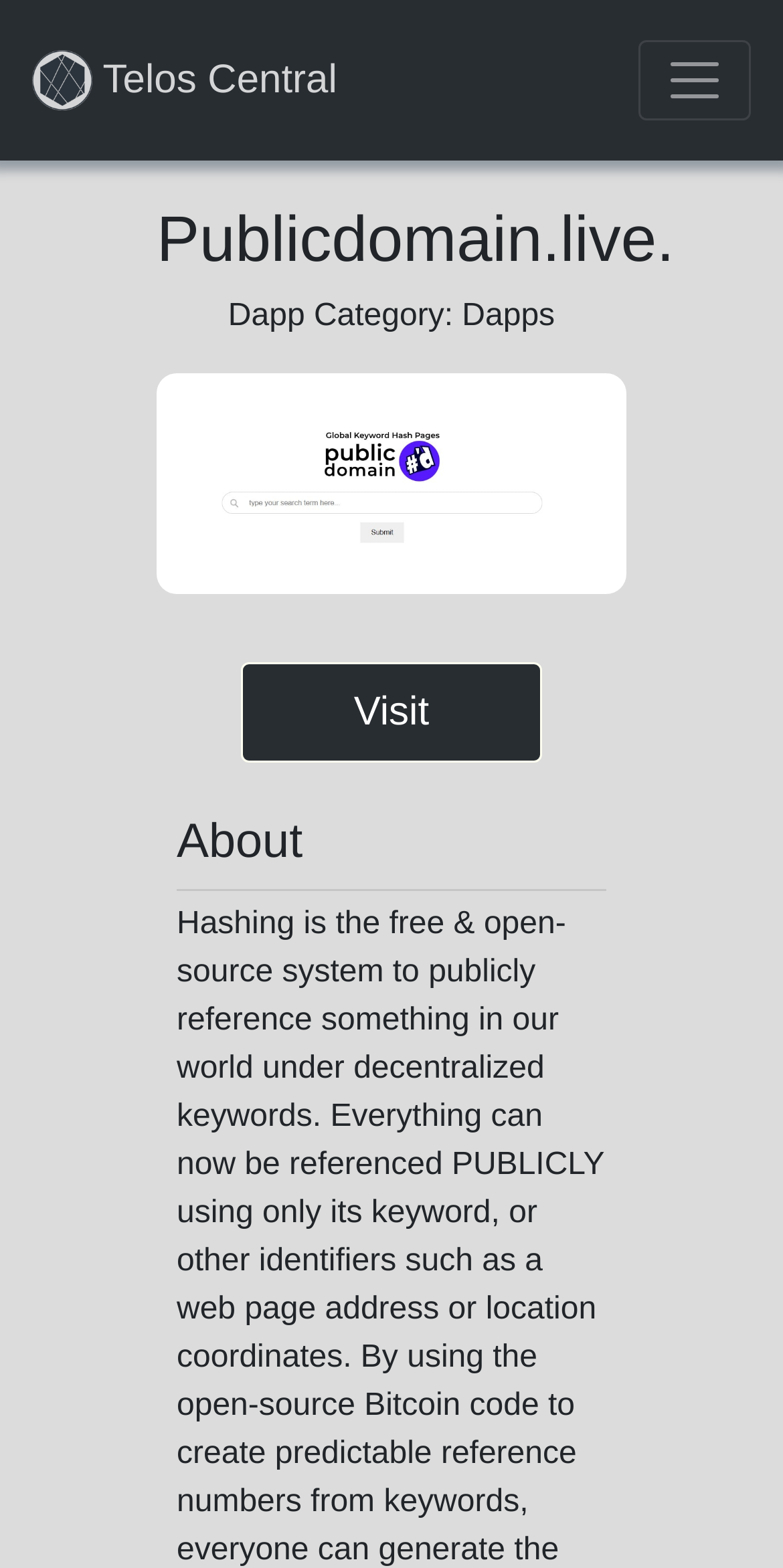Describe every aspect of the webpage in a detailed manner.

The webpage is a community-driven portal for the Telos community, where members can create and share content. At the top left, there is a title "Telos Central" in a prominent position. To the right of the title, there is a button labeled "Toggle navigation" which controls the navigation bar. 

Below the title, there is a heading "Publicdomain.live." which takes up a significant portion of the width. Underneath this heading, there is a category label "Dapp Category: Dapps" and an image that spans almost the entire width of the page. 

Further down, there is a call-to-action link "Visit" with a corresponding button, positioned roughly in the middle of the page. Below this link, there is a heading "About" followed by a horizontal separator line.